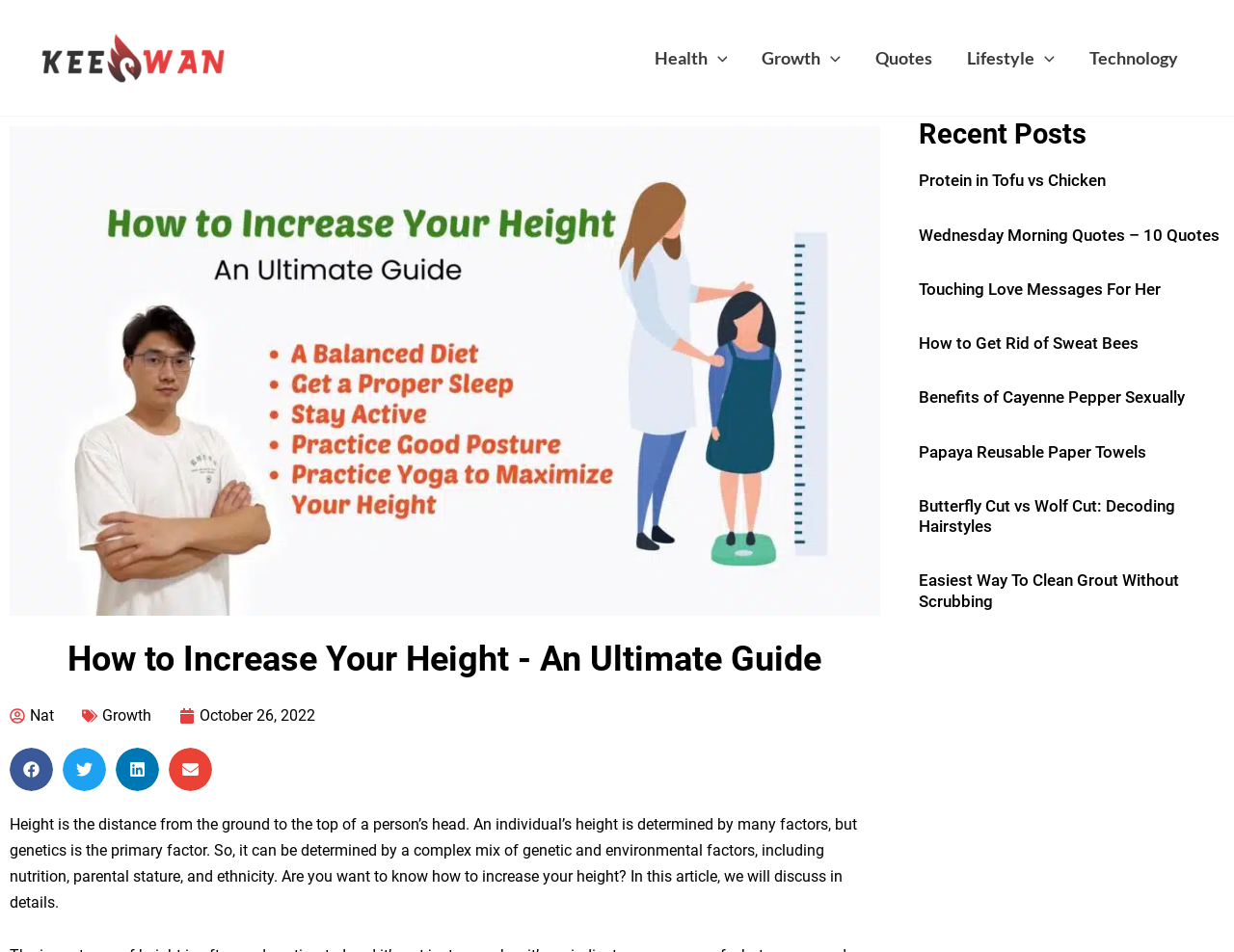Can you find the bounding box coordinates of the area I should click to execute the following instruction: "Read the article 'Protein in Tofu vs Chicken'"?

[0.744, 0.179, 0.896, 0.2]